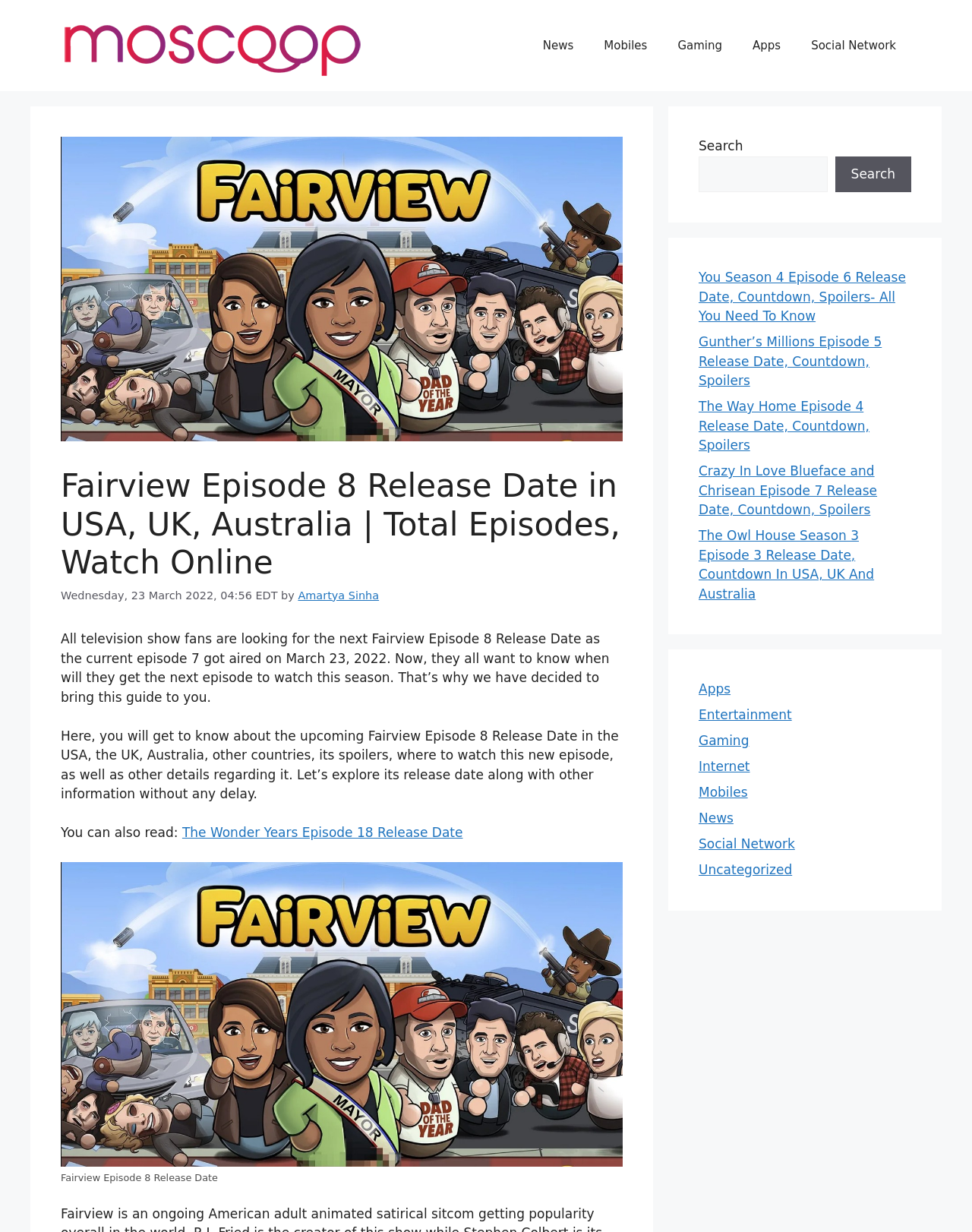Could you please study the image and provide a detailed answer to the question:
What is the author of the article?

The answer can be found in the paragraph that starts with 'All television show fans are looking for the next Fairview Episode 8 Release Date as the current episode 7 got aired on March 23, 2022.' This paragraph indicates that the author of the article is Amartya Sinha.